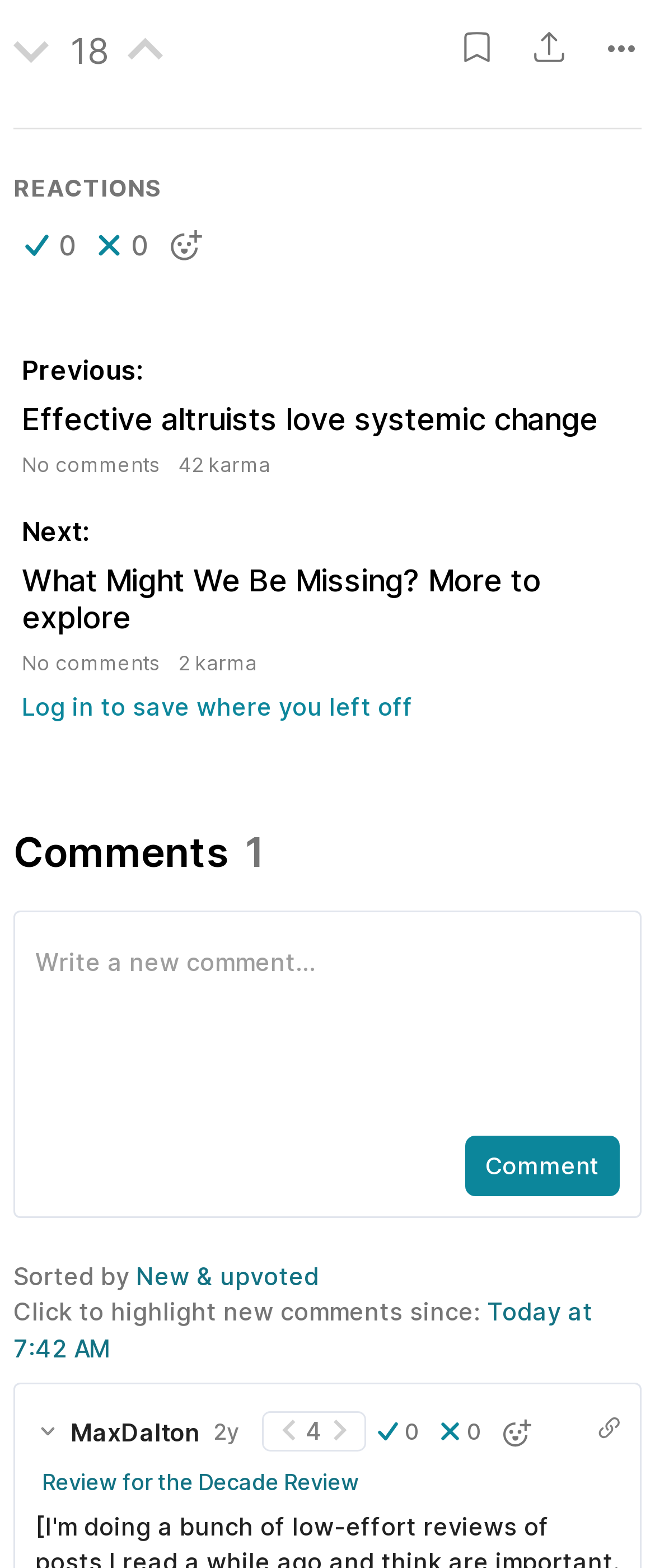Locate the bounding box coordinates of the element I should click to achieve the following instruction: "Write a new comment".

[0.054, 0.608, 0.946, 0.699]